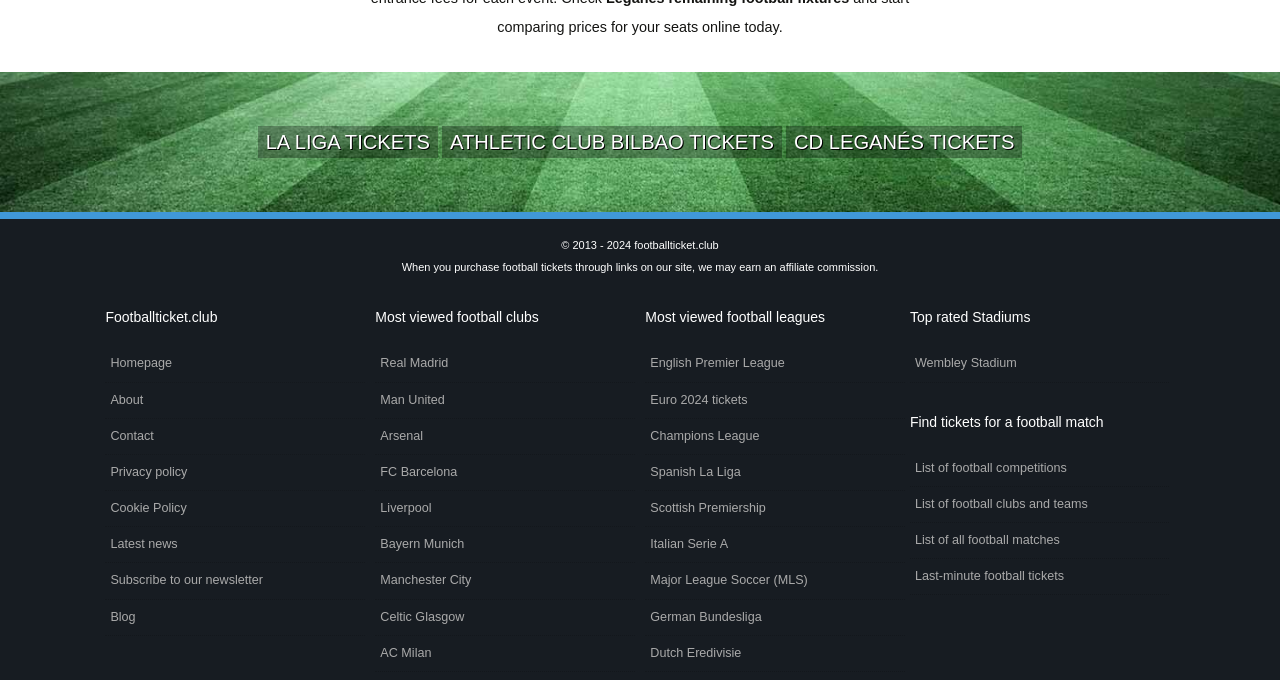What is the copyright information of the website?
Look at the image and respond with a one-word or short phrase answer.

2013 - 2024 footballticket.club